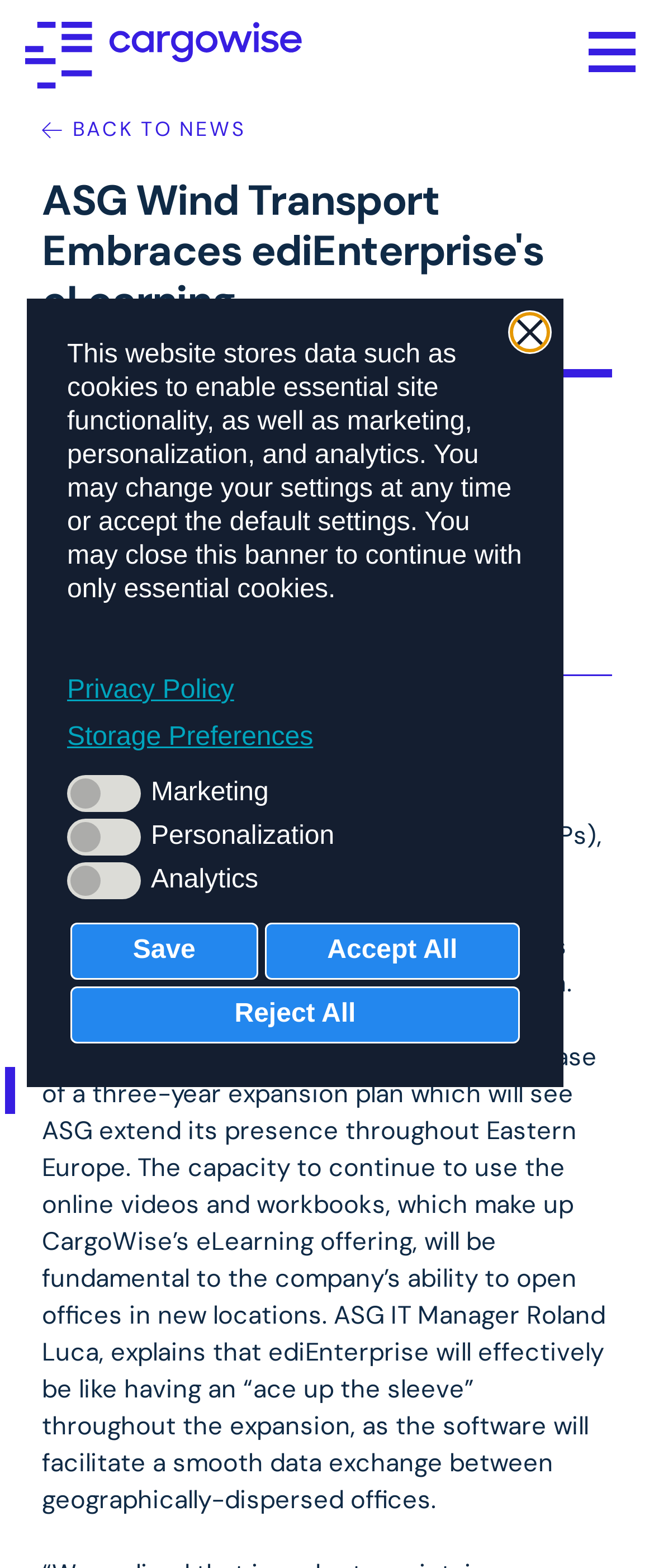What is the date of the news?
Based on the image, answer the question with as much detail as possible.

The date of the news is April 9, 2013, which is mentioned in the webpage as the date of the news article.